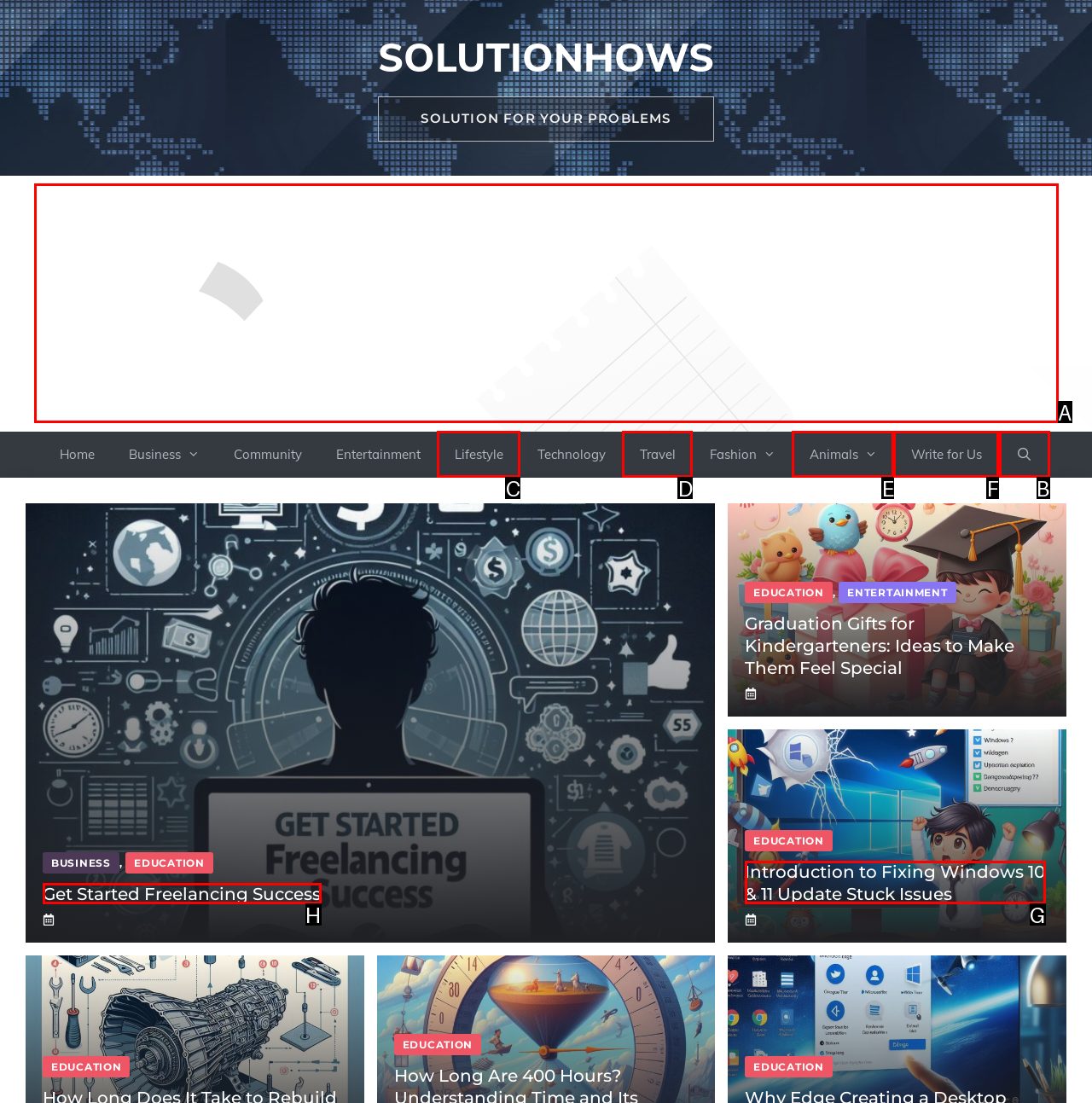Select the appropriate HTML element that needs to be clicked to execute the following task: Search for something using the Open Search Bar. Respond with the letter of the option.

B